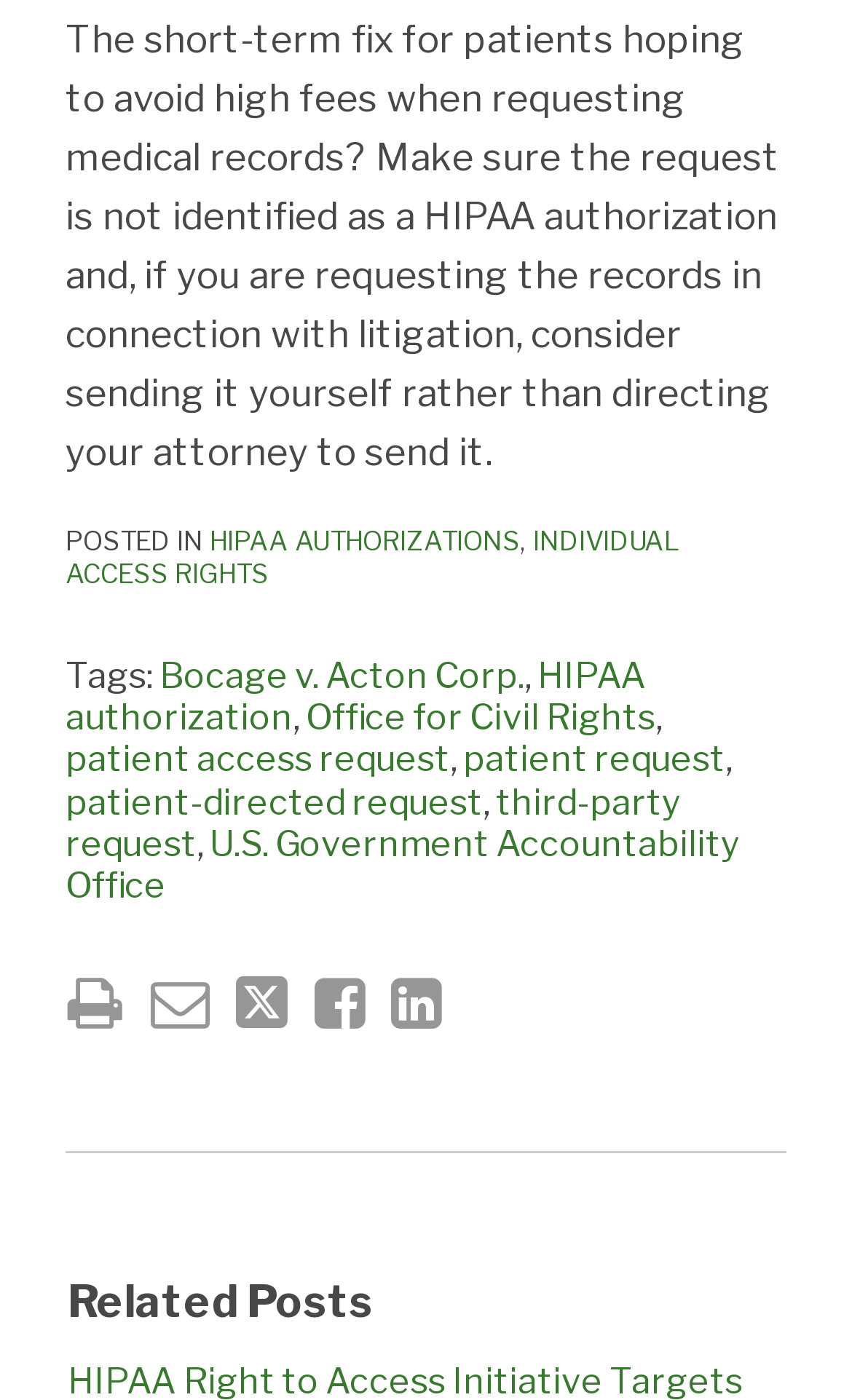Please provide a brief answer to the question using only one word or phrase: 
What is the title of the section below the main article?

Related Posts